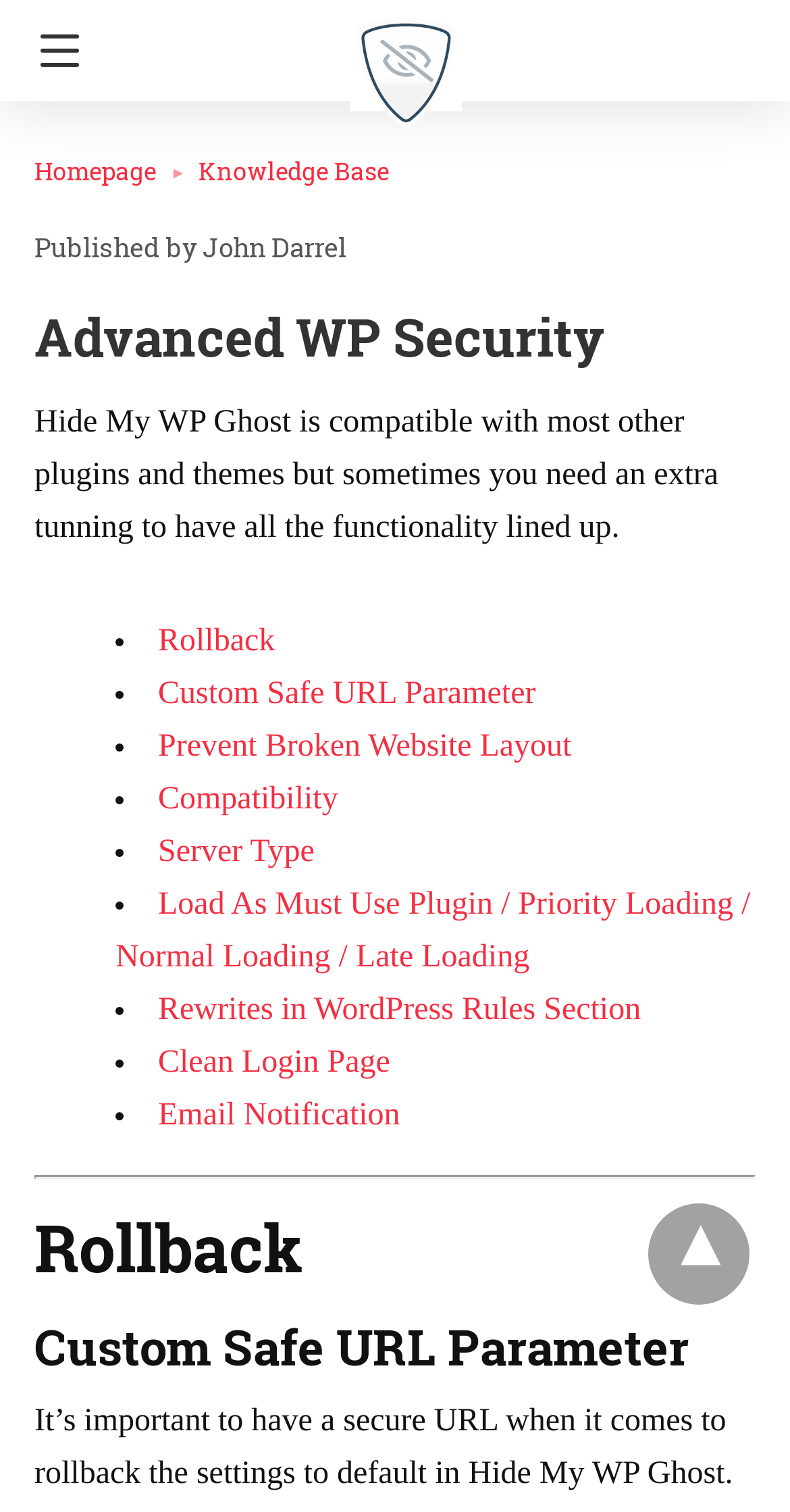Select the bounding box coordinates of the element I need to click to carry out the following instruction: "Click Navigation button".

[0.0, 0.0, 0.126, 0.067]